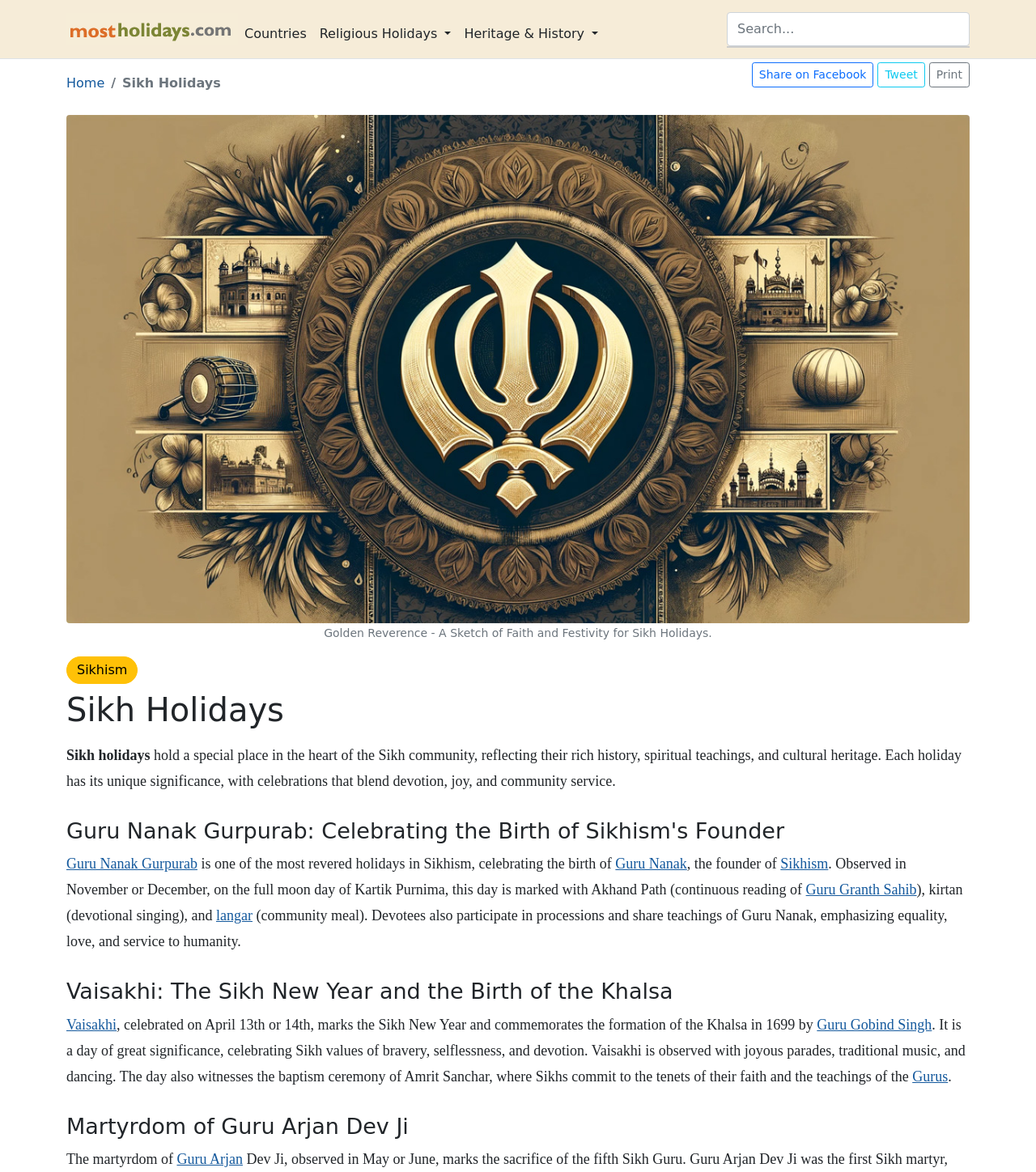Answer the question with a brief word or phrase:
How many social media sharing links are there?

2